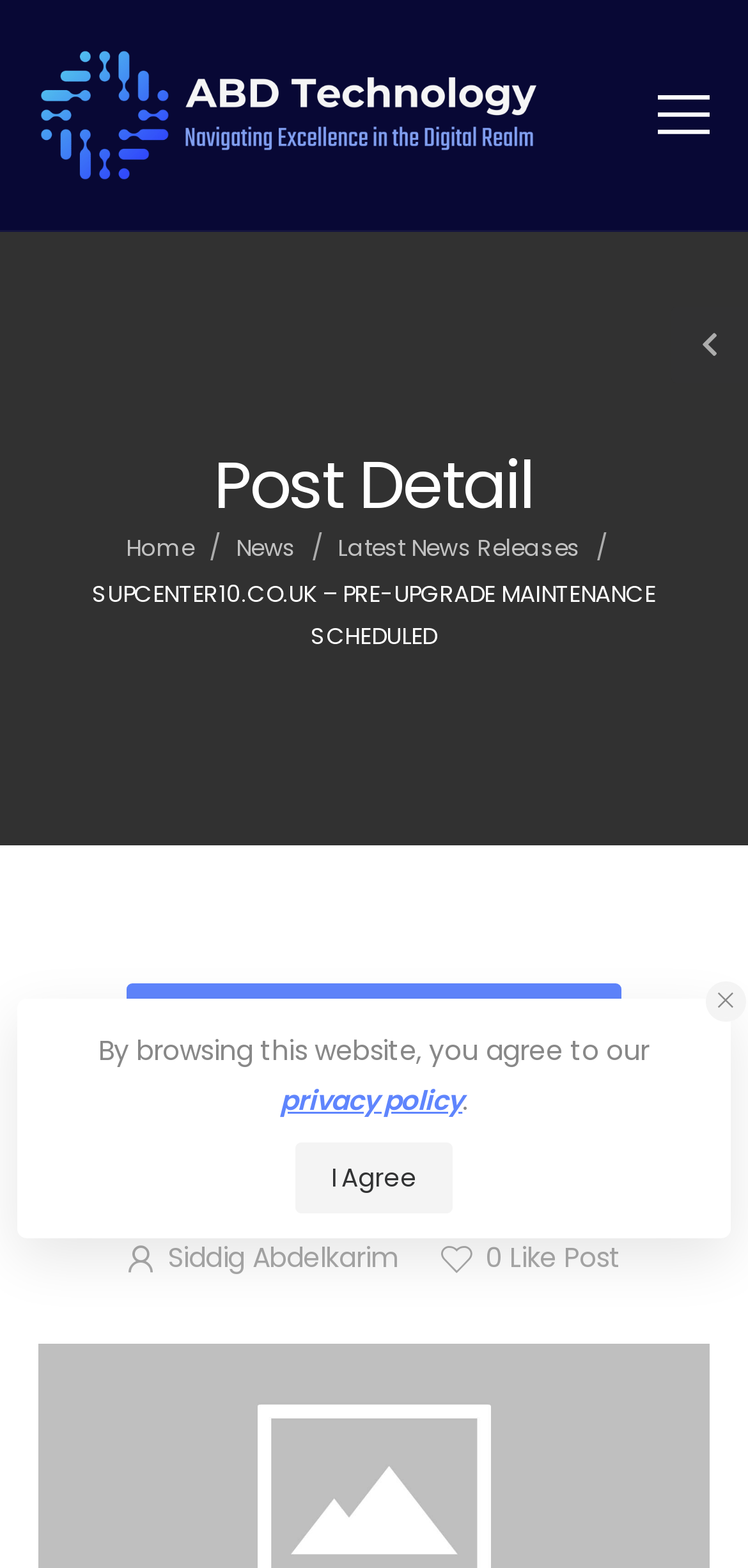Identify the bounding box coordinates for the element that needs to be clicked to fulfill this instruction: "Read post from Siddig Abdelkarim". Provide the coordinates in the format of four float numbers between 0 and 1: [left, top, right, bottom].

[0.17, 0.79, 0.534, 0.815]